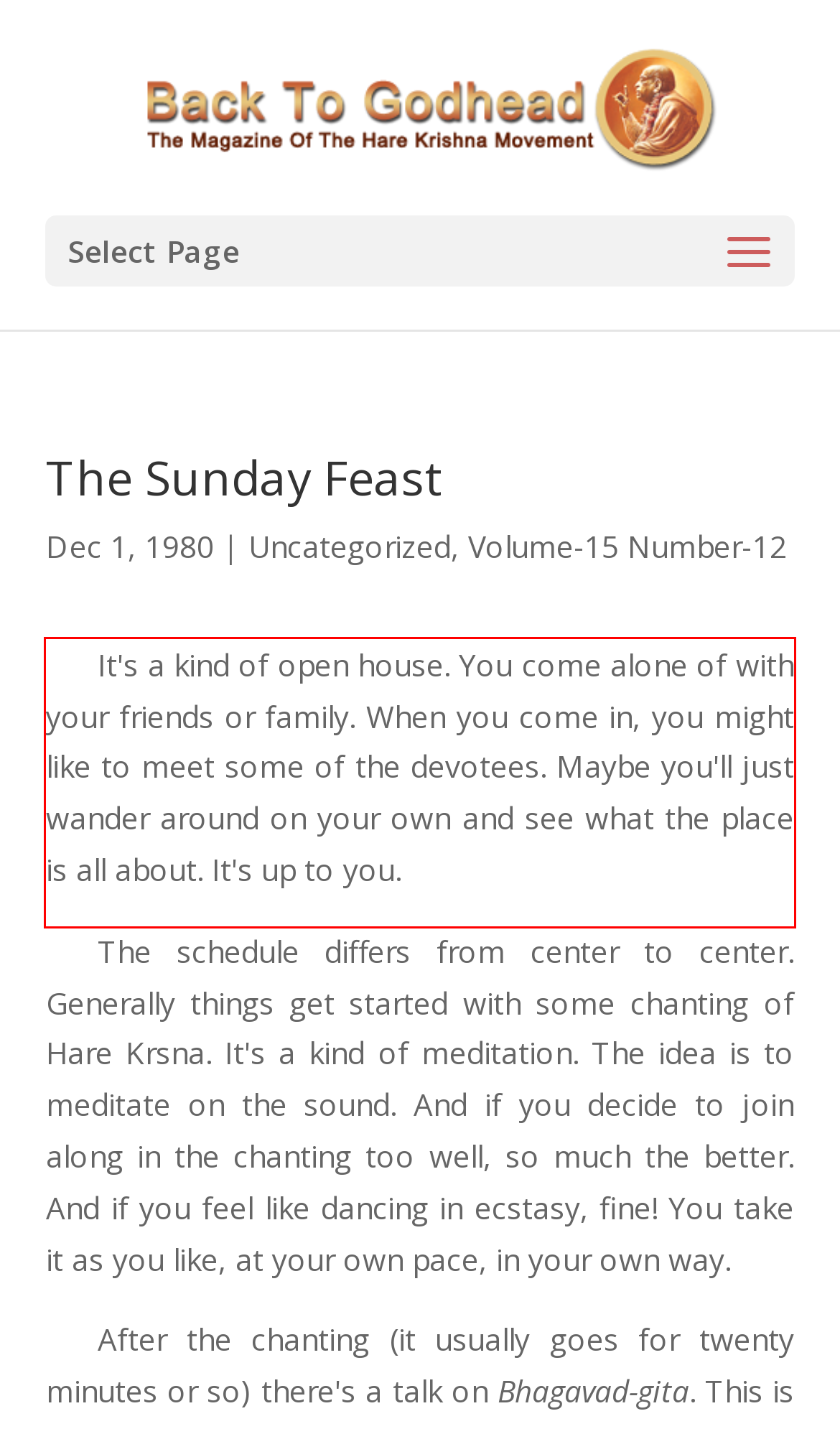Observe the screenshot of the webpage, locate the red bounding box, and extract the text content within it.

It's a kind of open house. You come alone of with your friends or family. When you come in, you might like to meet some of the devotees. Maybe you'll just wander around on your own and see what the place is all about. It's up to you.